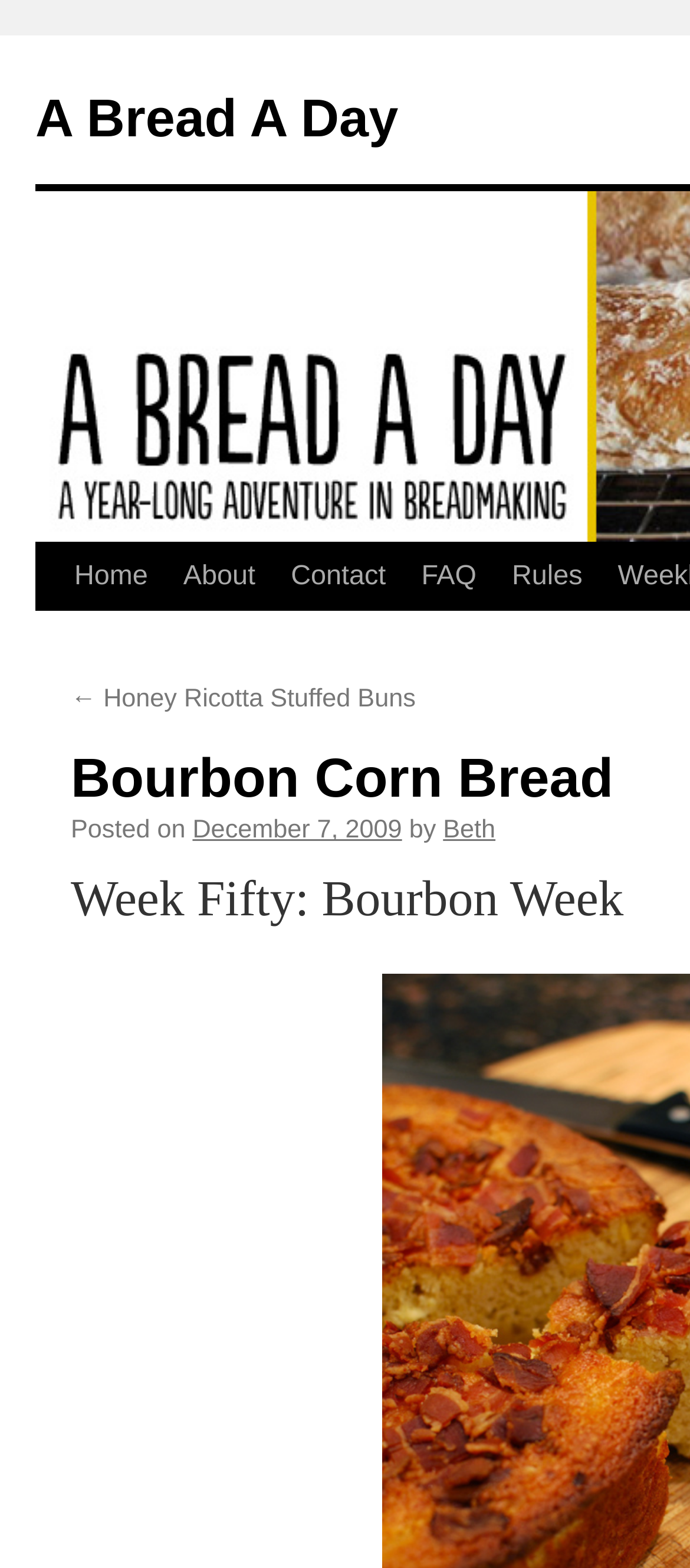Please extract the primary headline from the webpage.

Bourbon Corn Bread